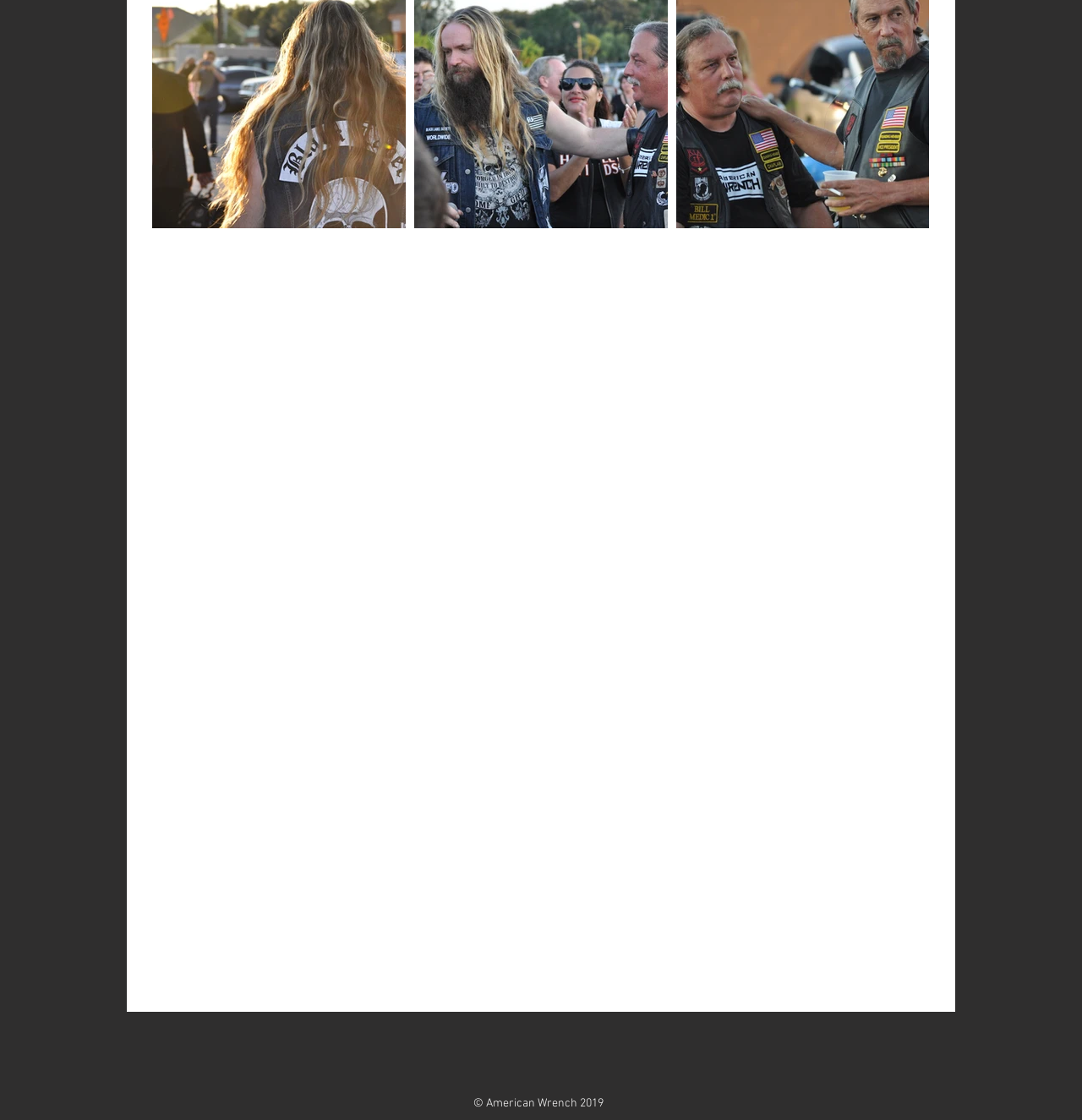Respond to the following question using a concise word or phrase: 
What is the position of the Instagram social icon relative to the Twitter social icon?

Left